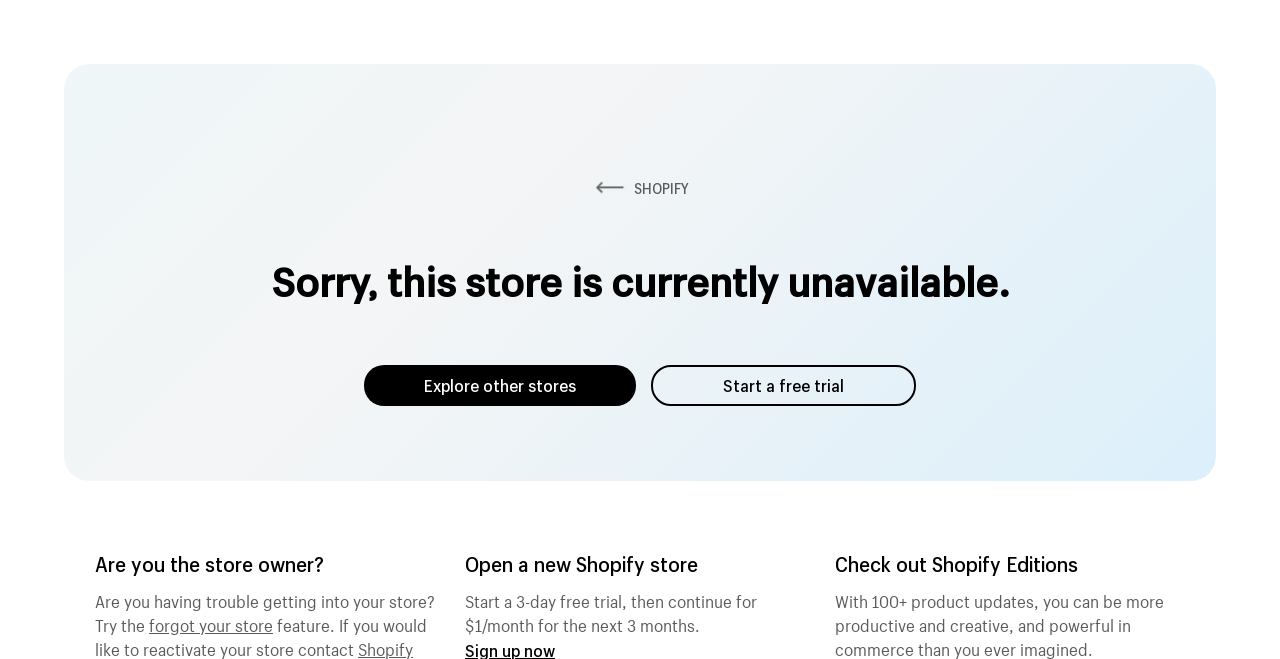What is the alternative to opening a new Shopify store?
Answer the question with a thorough and detailed explanation.

By analyzing the surrounding text, I found that the 'Open a new Shopify store' option is presented alongside the 'Check out Shopify Editions' option, suggesting that the latter is an alternative to opening a new Shopify store.